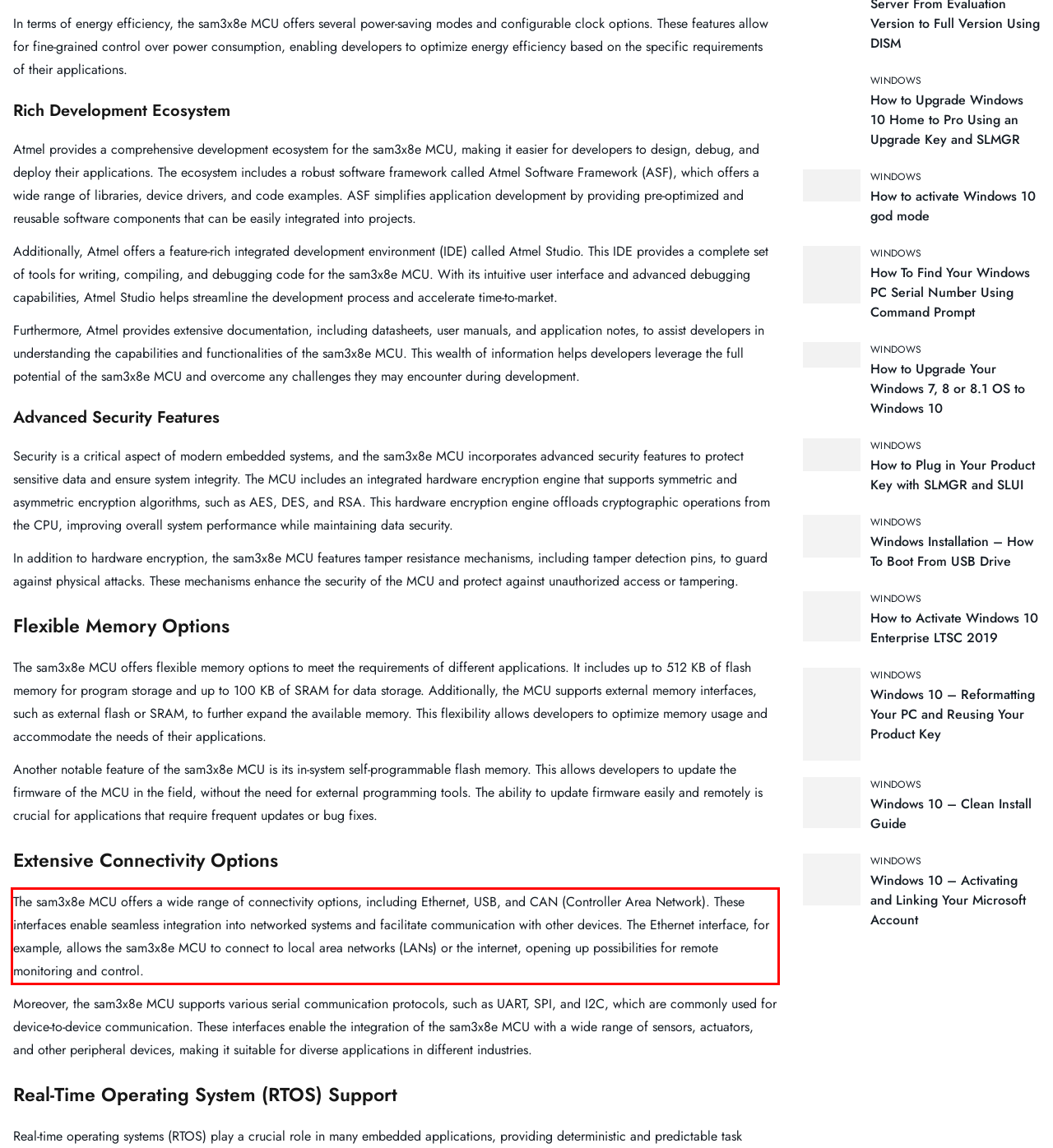You are given a screenshot with a red rectangle. Identify and extract the text within this red bounding box using OCR.

The sam3x8e MCU offers a wide range of connectivity options, including Ethernet, USB, and CAN (Controller Area Network). These interfaces enable seamless integration into networked systems and facilitate communication with other devices. The Ethernet interface, for example, allows the sam3x8e MCU to connect to local area networks (LANs) or the internet, opening up possibilities for remote monitoring and control.